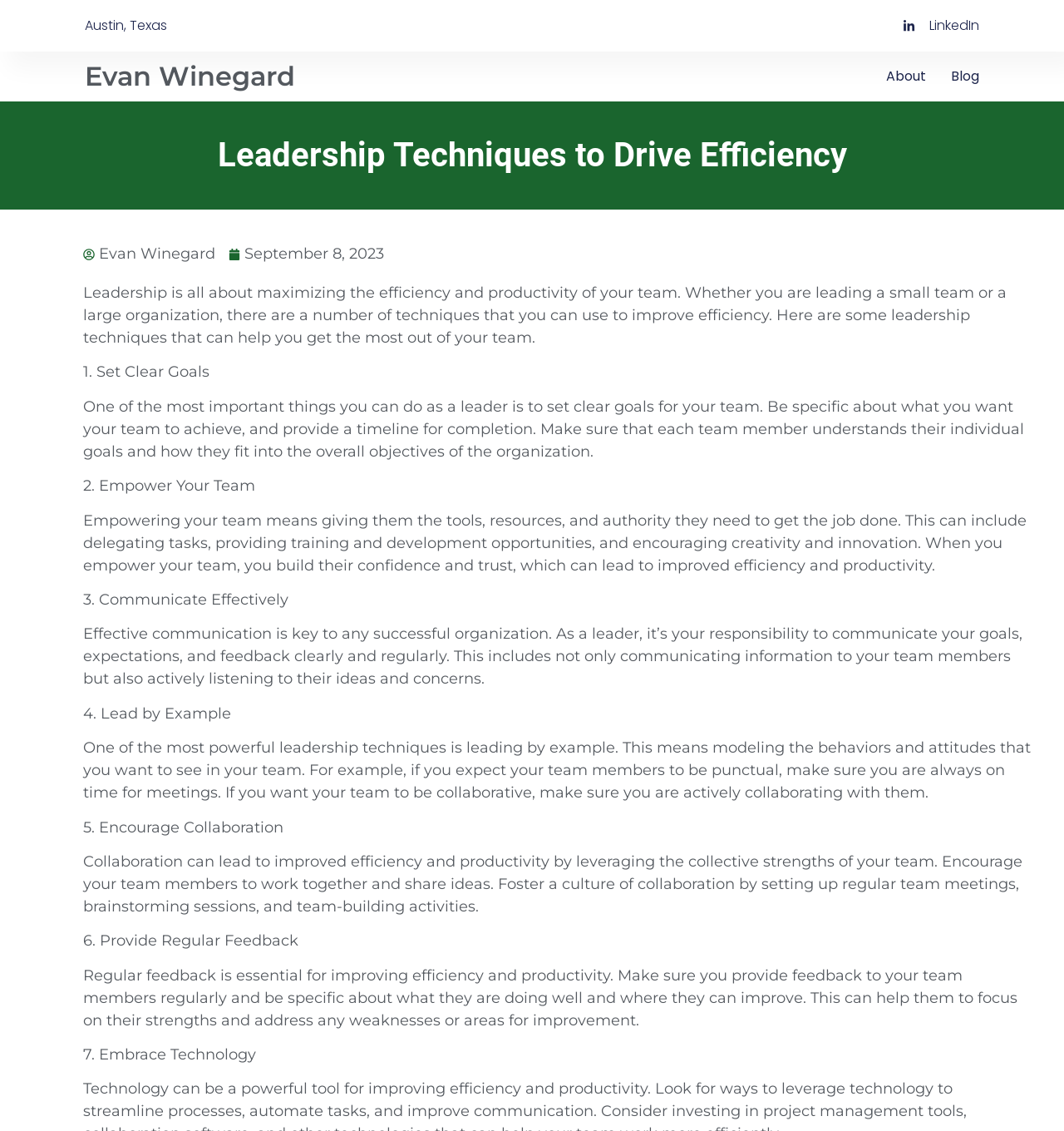Write a detailed summary of the webpage, including text, images, and layout.

This webpage is about leadership techniques to drive efficiency, written by Evan Winegard. At the top left, there is a location indicator showing "Austin, Texas". Next to it, there is a heading with the author's name, "Evan Winegard", which is also a clickable link. On the top right, there are three links: "LinkedIn", "About", and "Blog".

Below the author's name, there is a main heading "Leadership Techniques to Drive Efficiency" that spans across most of the page. Underneath, there is a brief introduction to the topic, explaining that leadership is about maximizing team efficiency and productivity.

The main content of the page is divided into seven sections, each describing a leadership technique to improve efficiency. These sections are numbered from 1 to 7, with headings such as "Set Clear Goals", "Empower Your Team", "Communicate Effectively", and so on. Each section has a brief description of the technique, explaining its importance and how to implement it.

Throughout the page, the text is organized in a clear and readable manner, with ample space between sections and headings. There are no images on the page, but the use of headings and clear typography makes the content easy to follow.